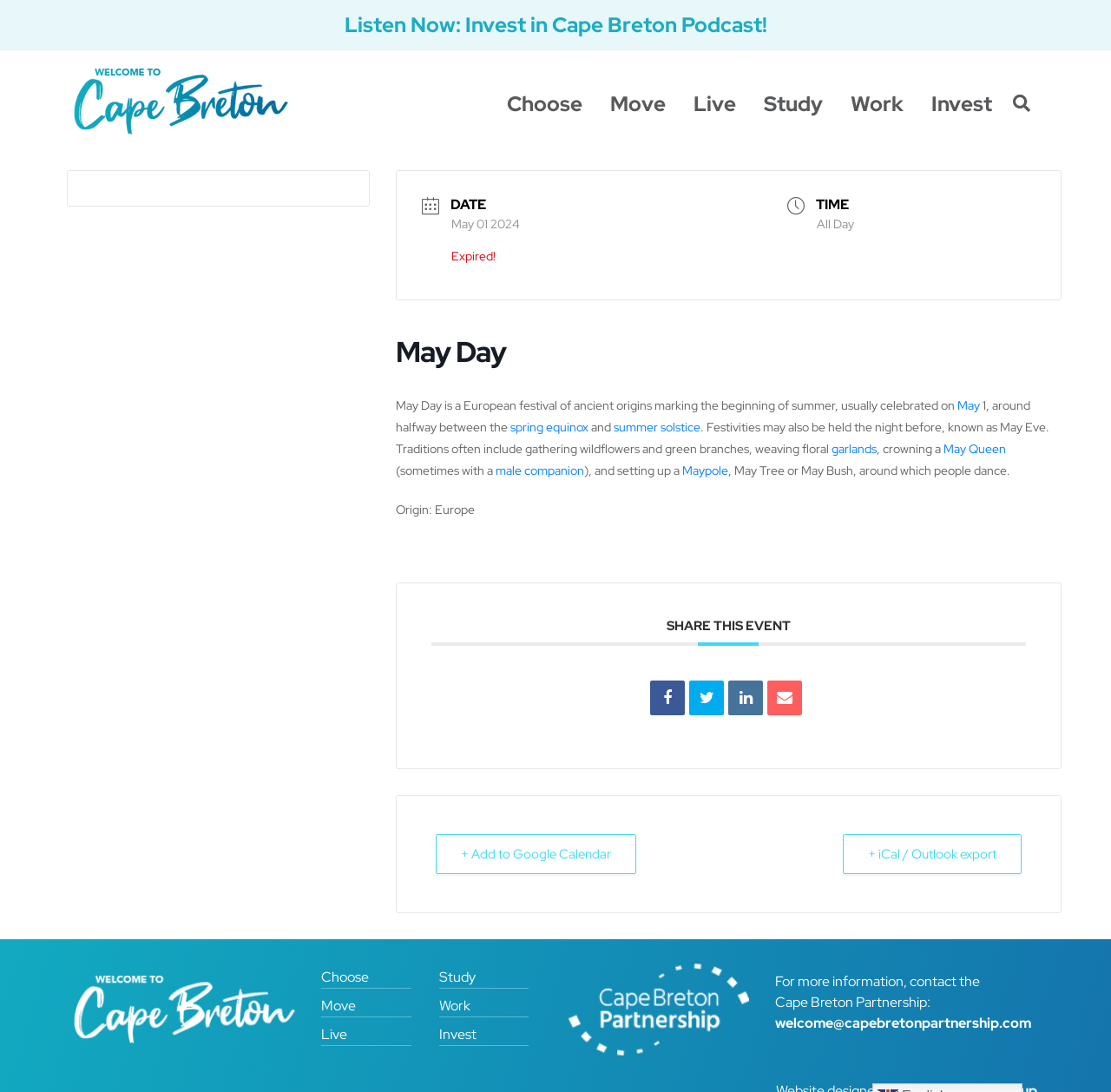What is the date of the event described on this webpage?
Provide a short answer using one word or a brief phrase based on the image.

May 01 2024